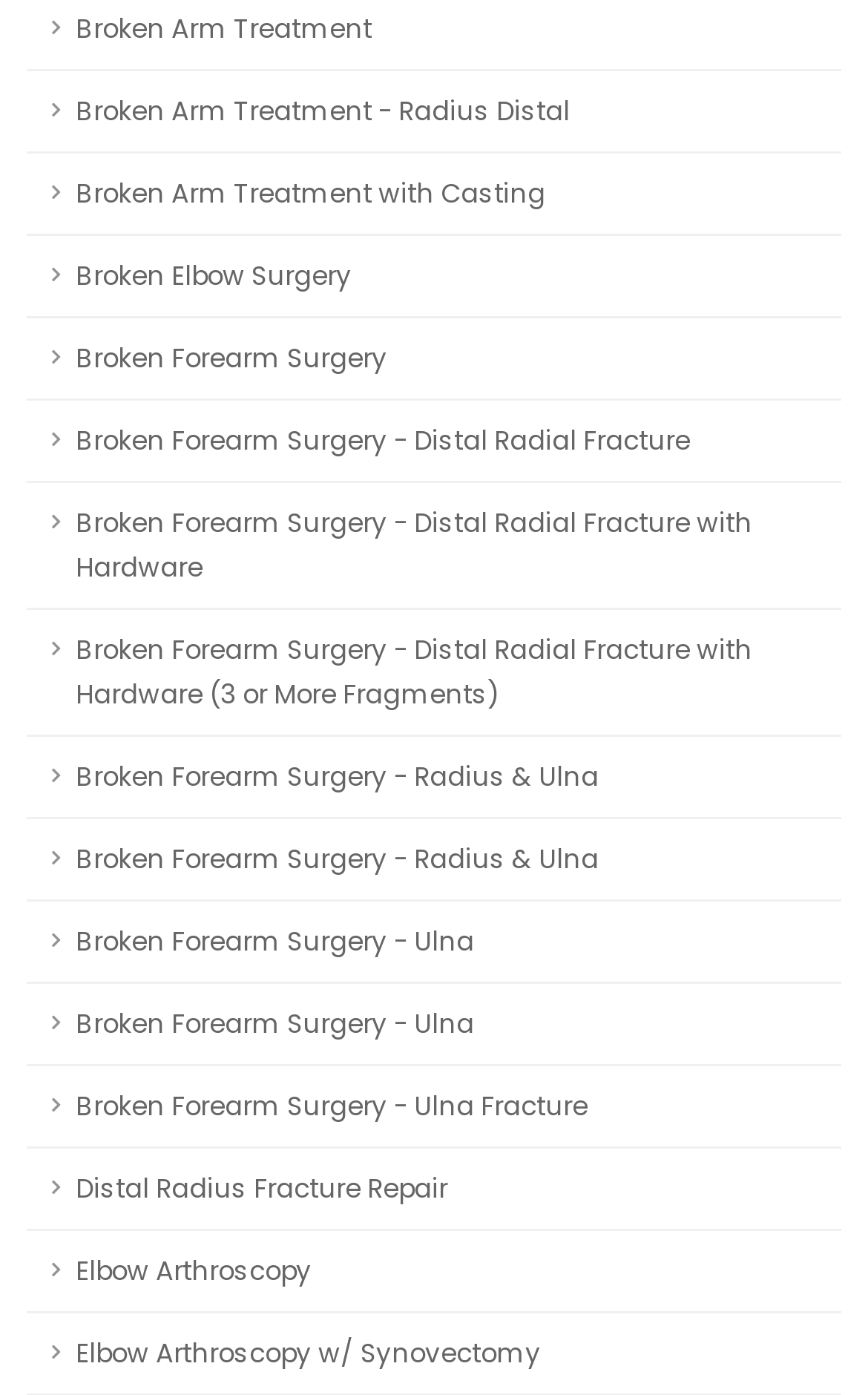Please specify the bounding box coordinates of the clickable region to carry out the following instruction: "Learn about Broken Forearm Surgery - Distal Radial Fracture". The coordinates should be four float numbers between 0 and 1, in the format [left, top, right, bottom].

[0.031, 0.286, 0.969, 0.345]